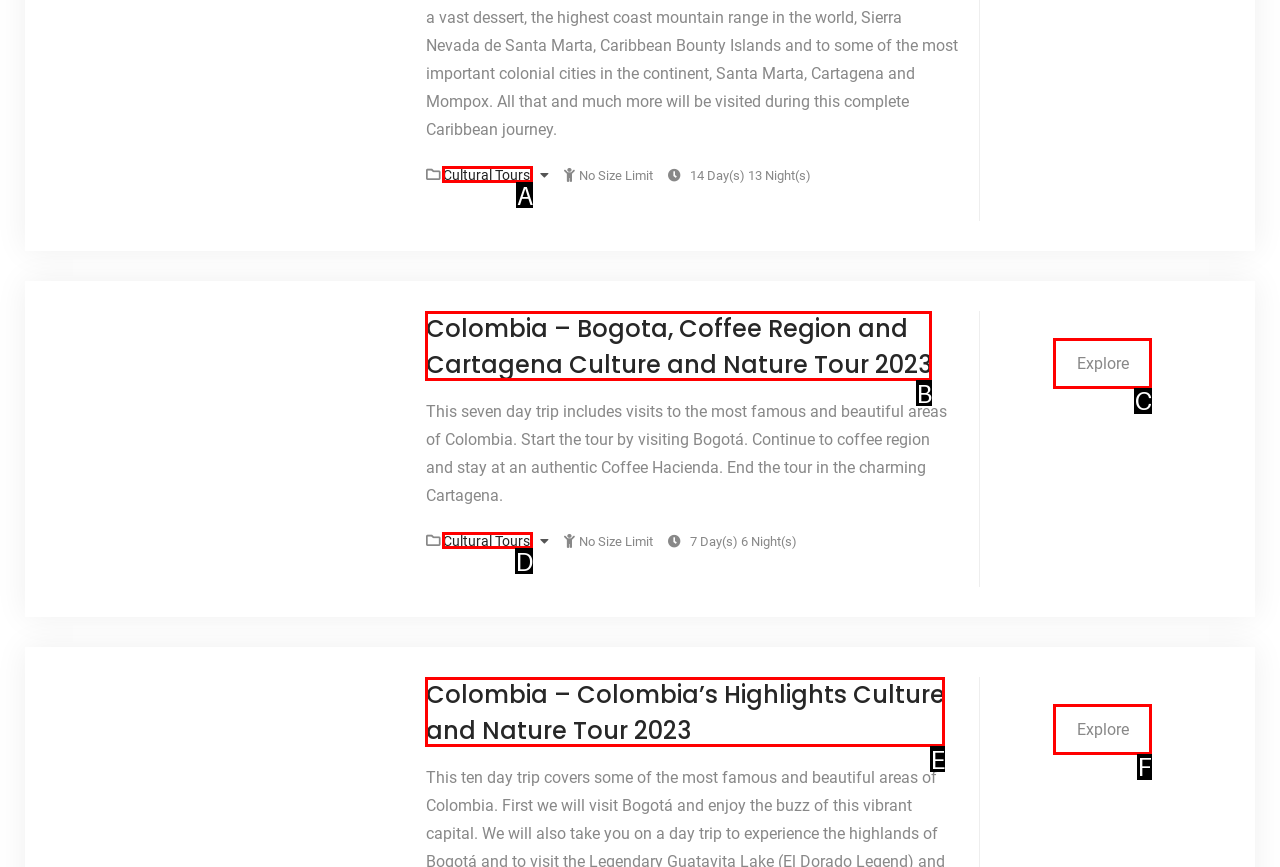Tell me which one HTML element best matches the description: Explore Answer with the option's letter from the given choices directly.

F